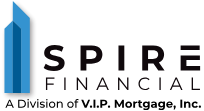Analyze the image and provide a detailed answer to the question: What is the significance of the stylized graphic adjacent to the company name?

The stylized graphic of a building or tower, rendered in shades of blue, signifies stability and growth, which are essential aspects of the financial services industry.